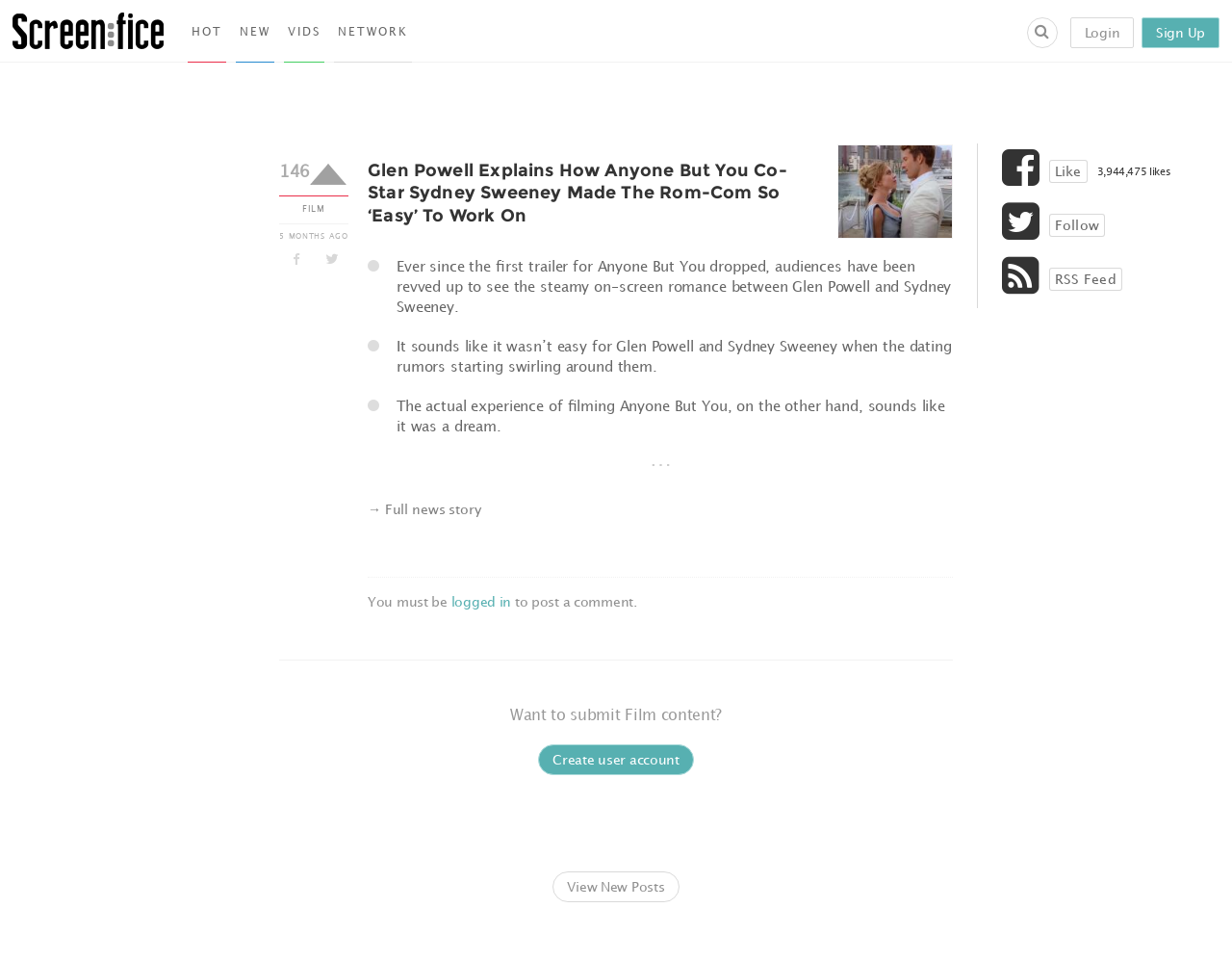Please find the bounding box coordinates of the element that must be clicked to perform the given instruction: "View new posts". The coordinates should be four float numbers from 0 to 1, i.e., [left, top, right, bottom].

[0.449, 0.908, 0.551, 0.94]